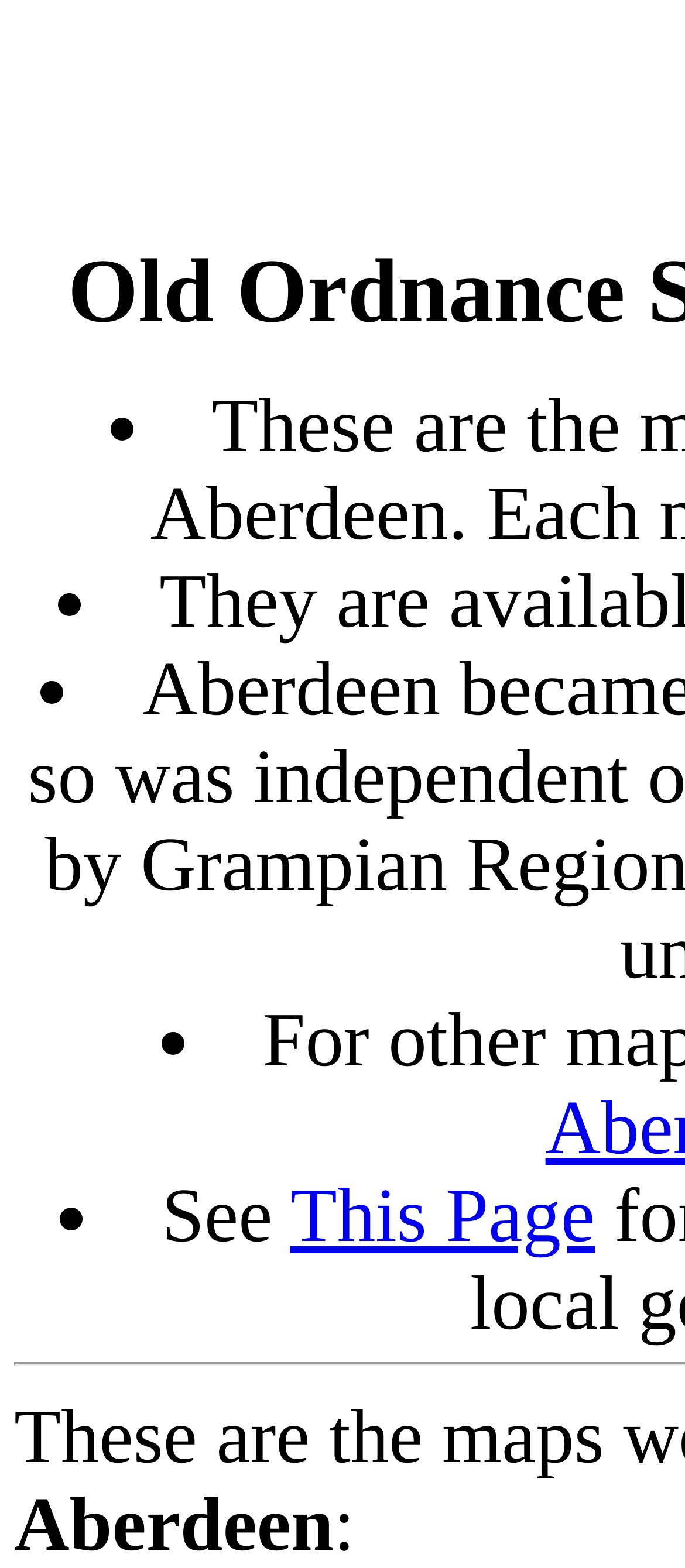Determine the main heading text of the webpage.

Old Ordnance Survey Maps of Aberdeen